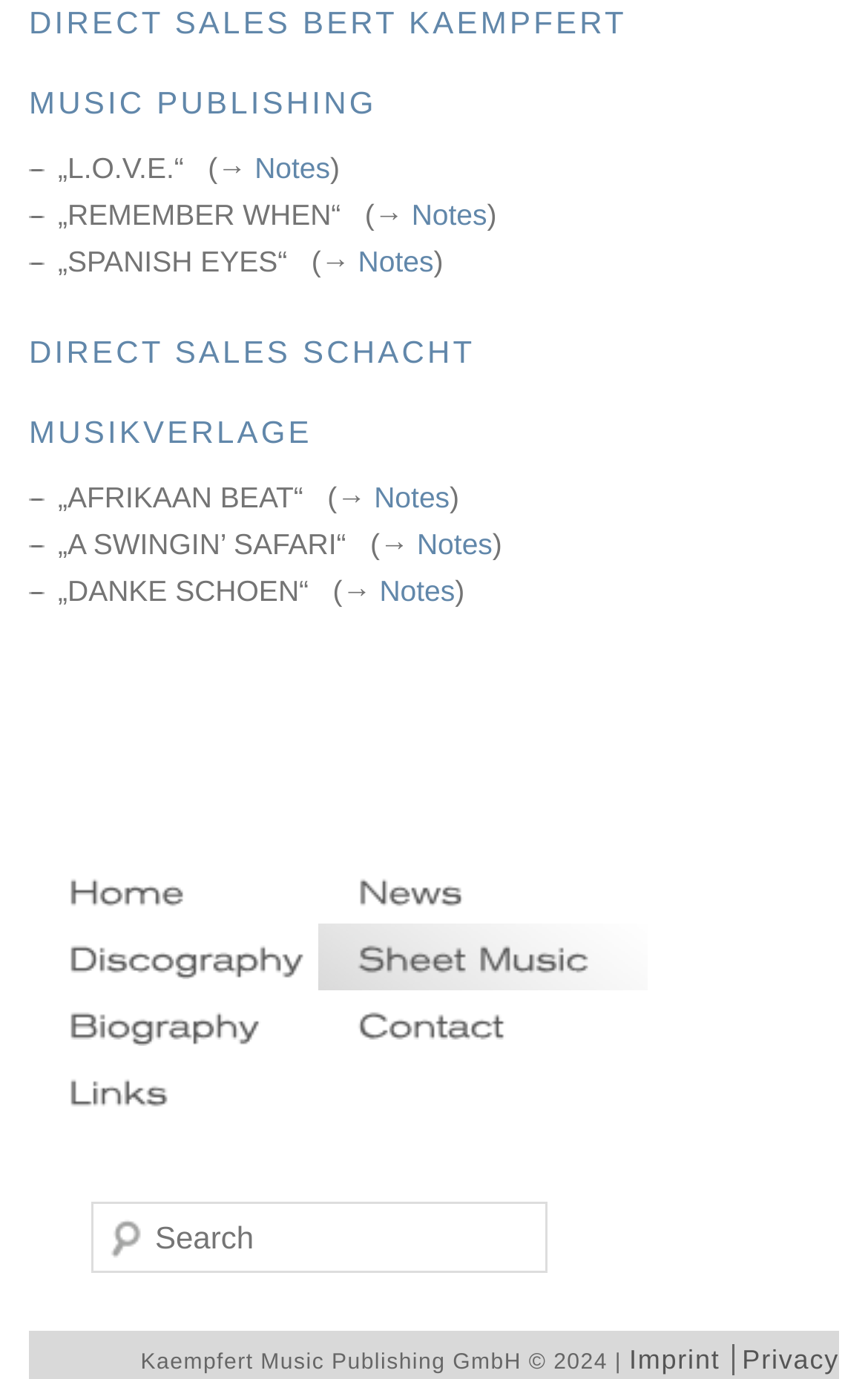Kindly determine the bounding box coordinates for the area that needs to be clicked to execute this instruction: "Click on 'Notes'".

[0.293, 0.109, 0.38, 0.133]